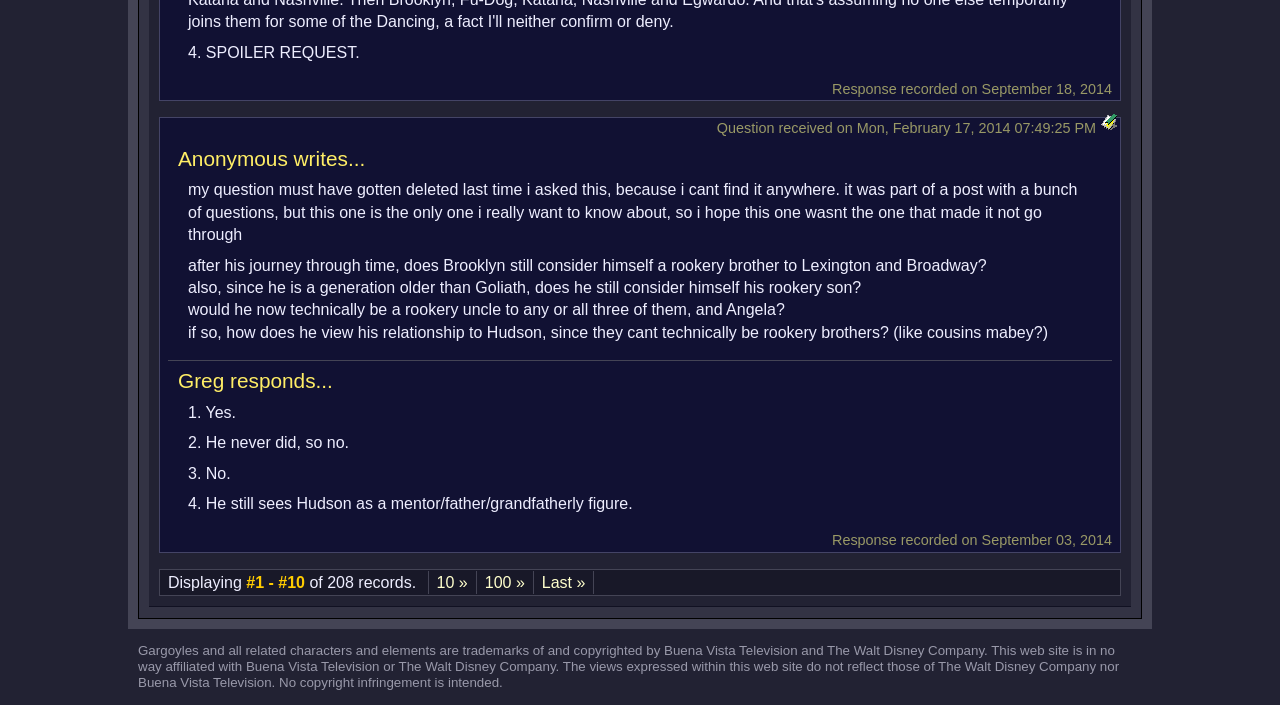How many responses are there in total?
Refer to the screenshot and deliver a thorough answer to the question presented.

The total number of responses is 208, as indicated by the text 'of 208 records' at the bottom of the webpage.